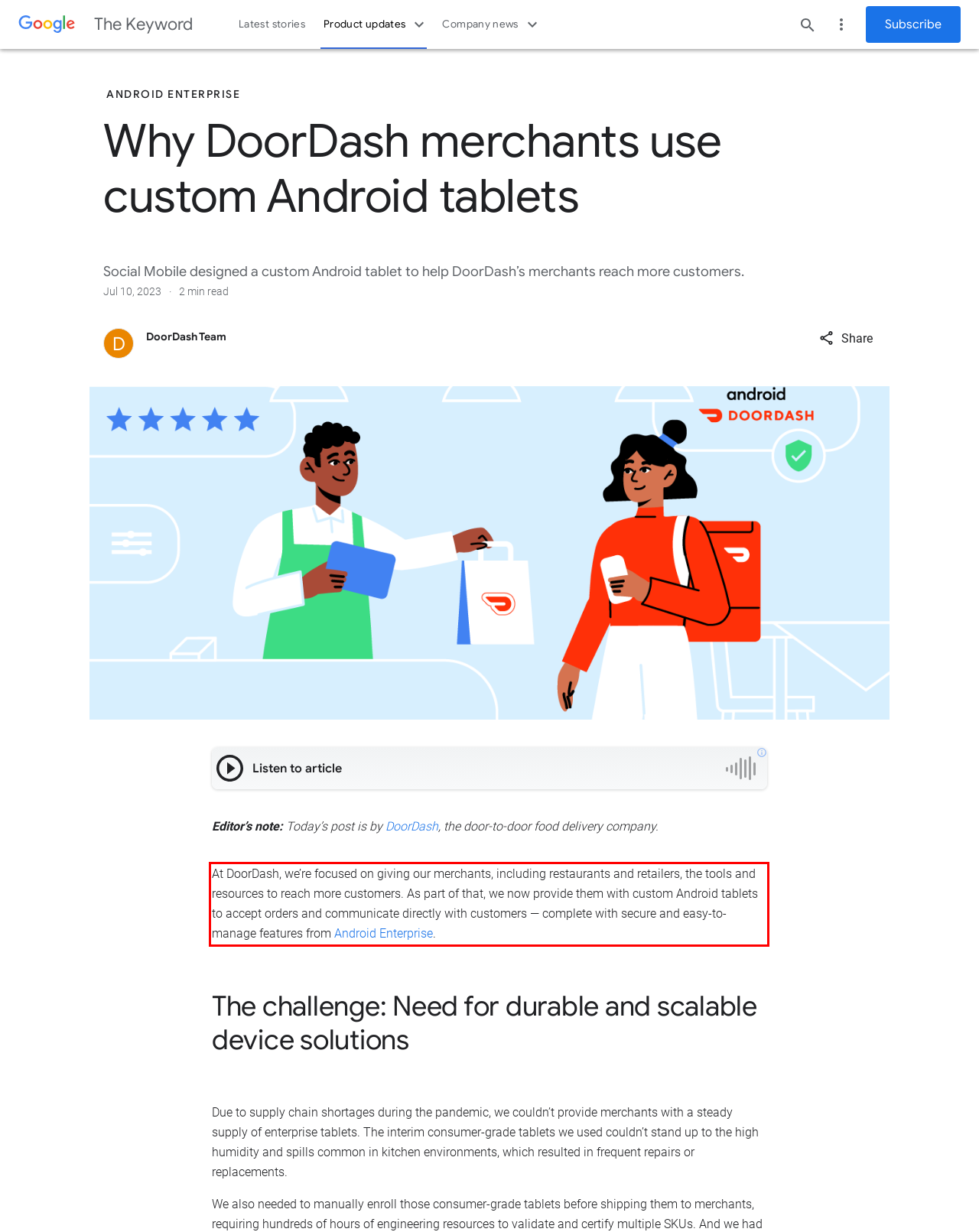Within the screenshot of a webpage, identify the red bounding box and perform OCR to capture the text content it contains.

At DoorDash, we’re focused on giving our merchants, including restaurants and retailers, the tools and resources to reach more customers. As part of that, we now provide them with custom Android tablets to accept orders and communicate directly with customers — complete with secure and easy-to-manage features from Android Enterprise.